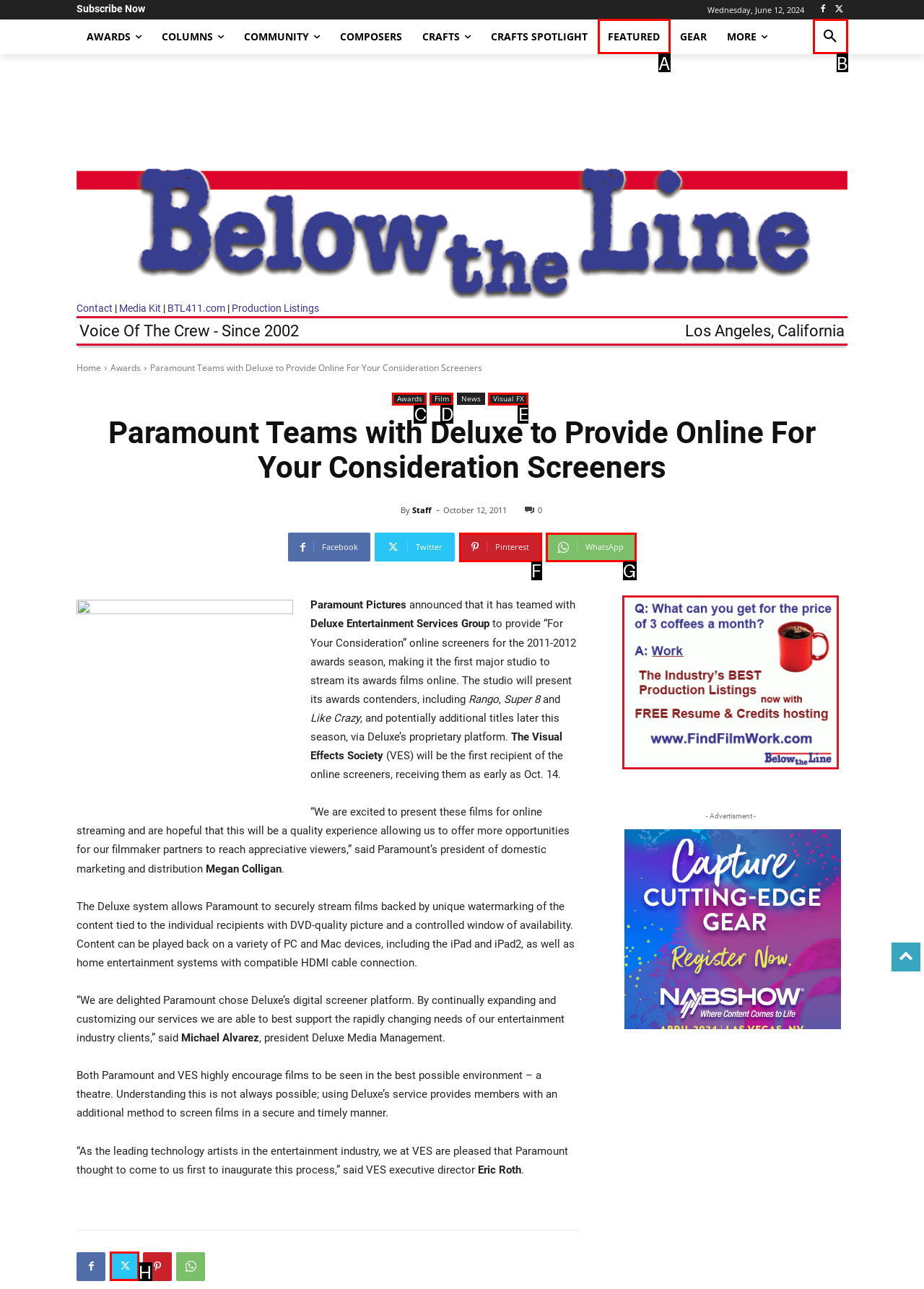Determine which HTML element best fits the description: Film
Answer directly with the letter of the matching option from the available choices.

D